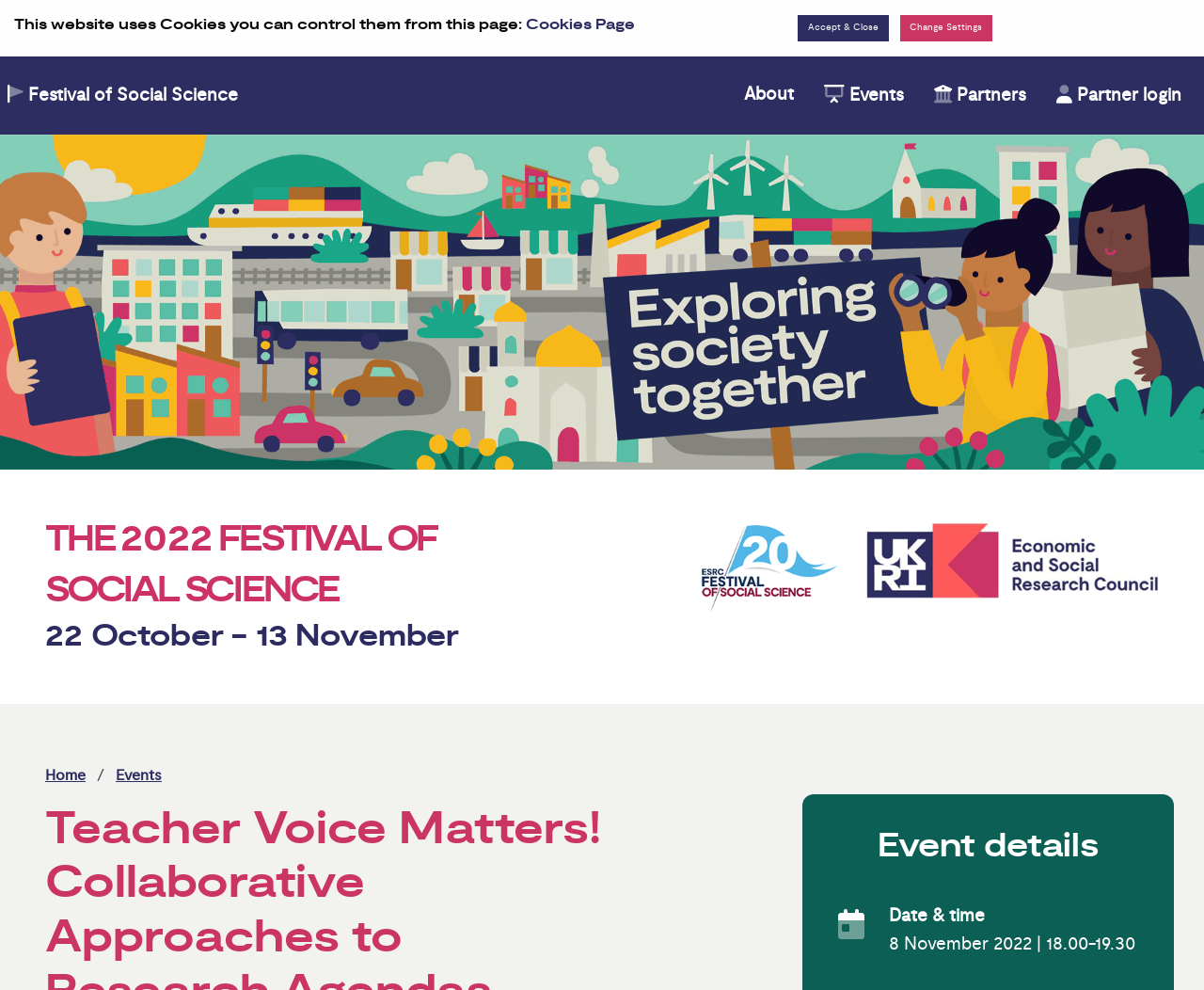What is the name of the festival?
Give a thorough and detailed response to the question.

I found the answer by looking at the logo image and the surrounding text, which mentions 'Festival of Social Science'.